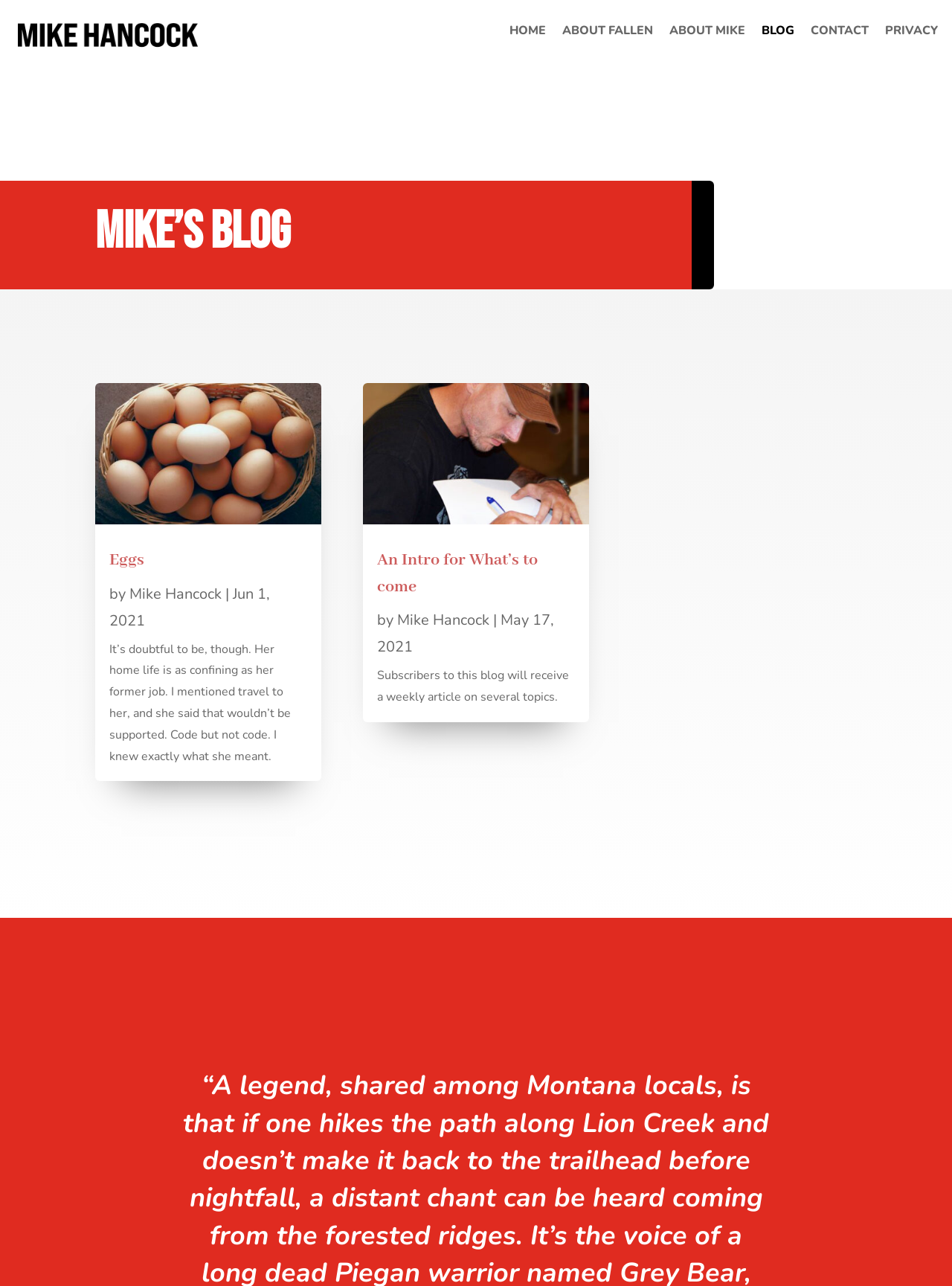When was the second blog post published?
Answer the question with just one word or phrase using the image.

May 17, 2021